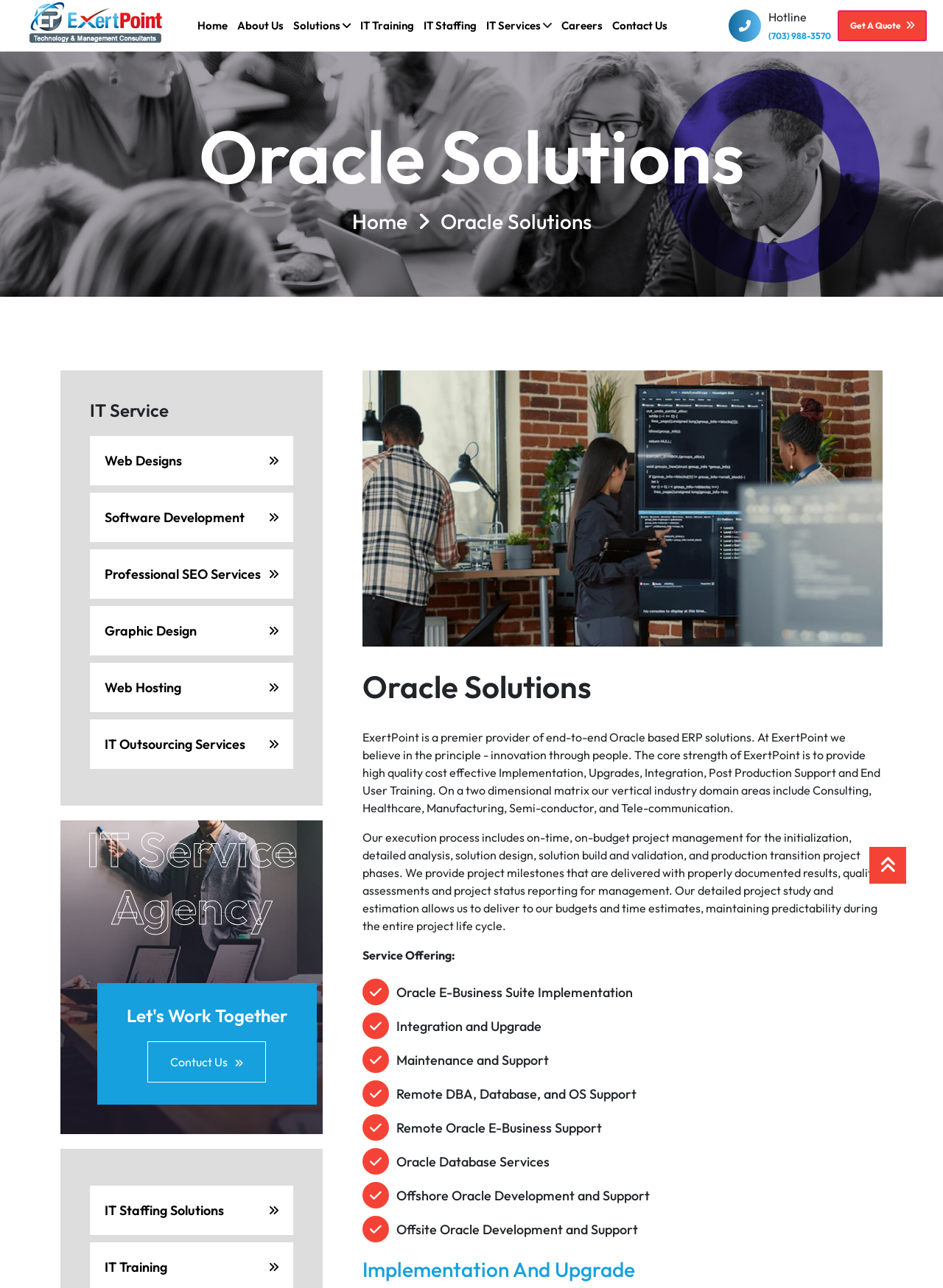Locate the bounding box coordinates of the element that should be clicked to execute the following instruction: "Get a quote".

[0.888, 0.008, 0.983, 0.032]